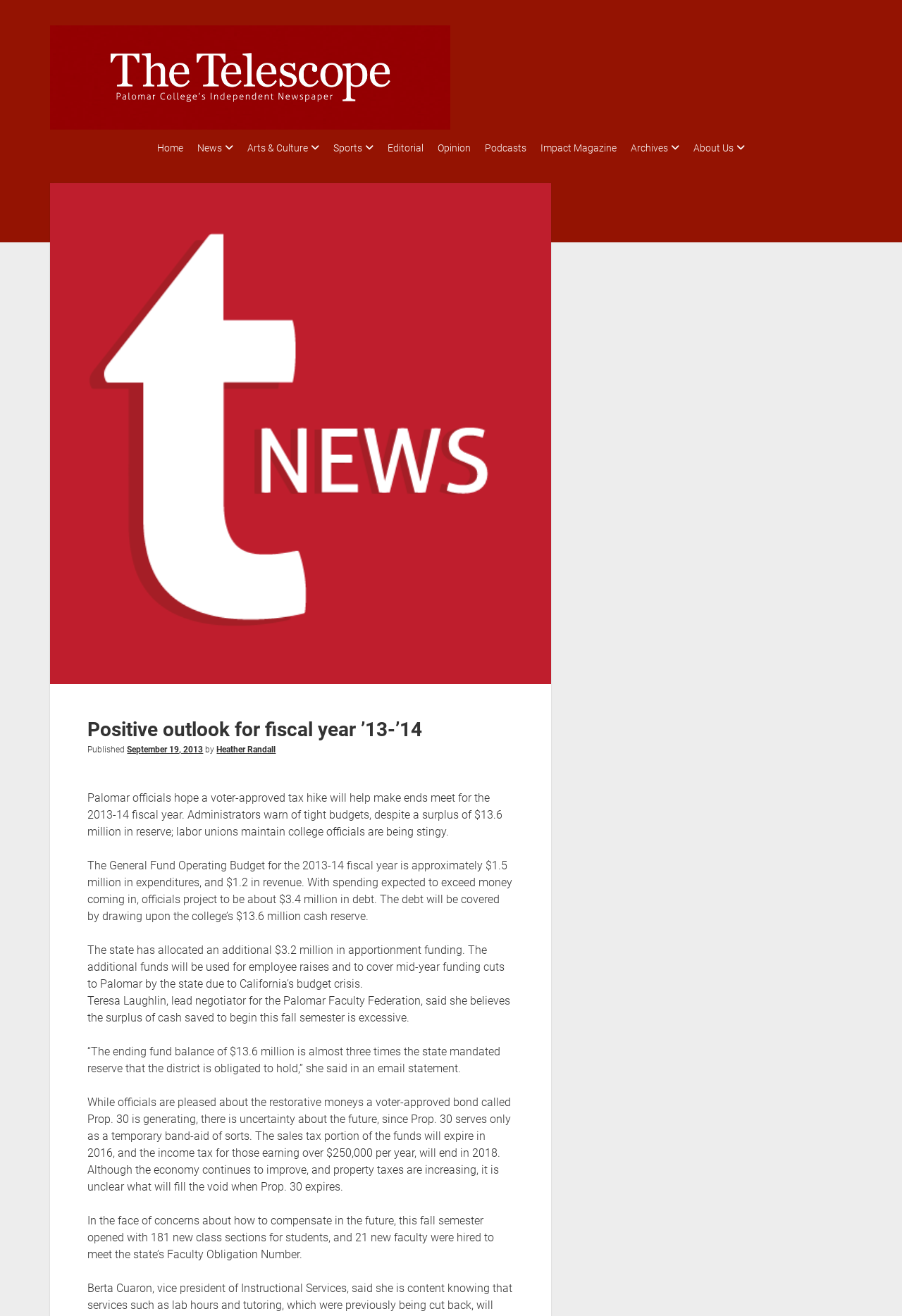Specify the bounding box coordinates for the region that must be clicked to perform the given instruction: "Read about Campus Events".

[0.181, 0.142, 0.295, 0.156]